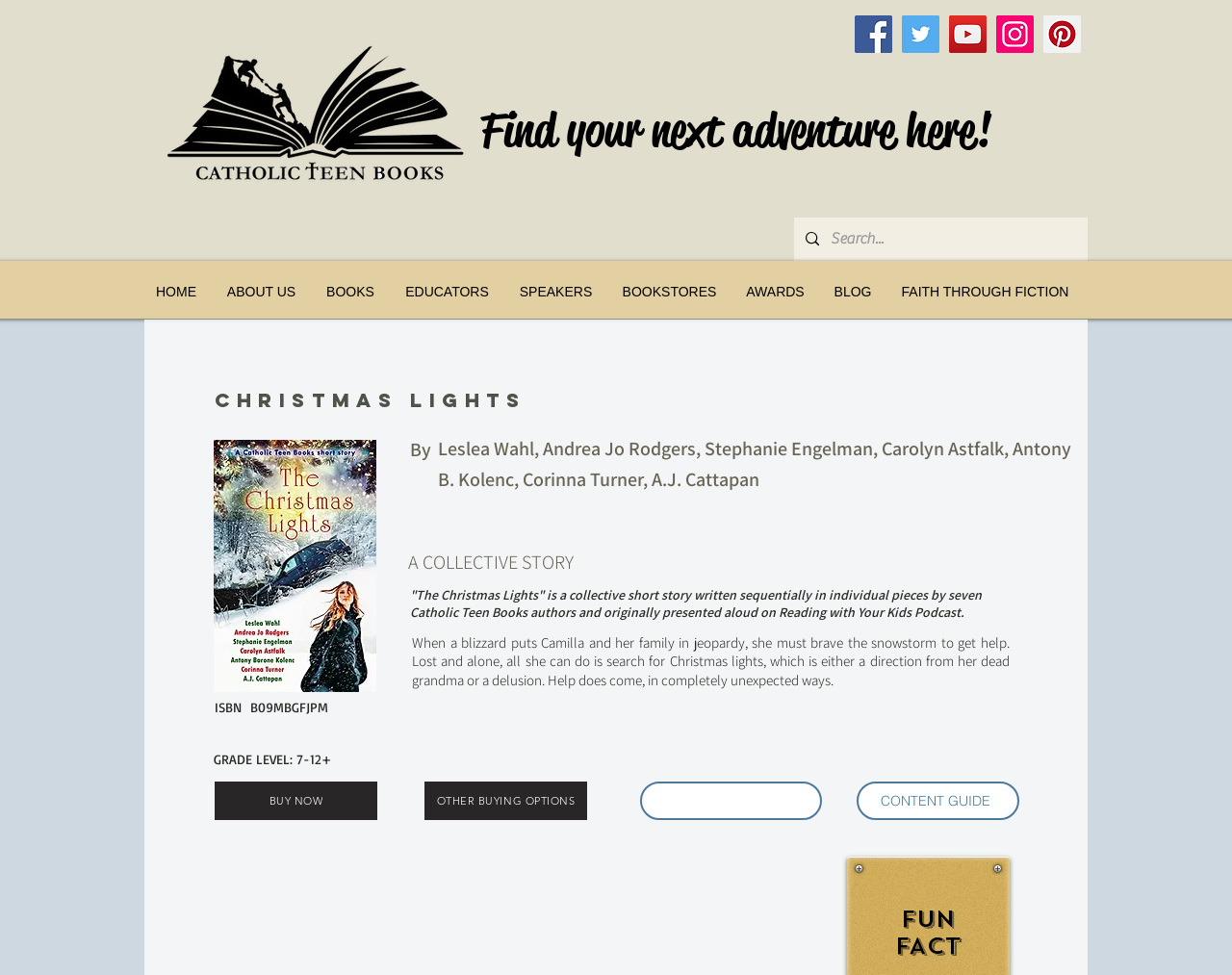Please provide a detailed answer to the question below based on the screenshot: 
How many authors wrote the story?

I read the text 'By Leslea Wahl, Andrea Jo Rodgers, Stephanie Engelman, Carolyn Astfalk, Antony B. Kolenc, Corinna Turner, A.J. Cattapan' and counted the number of authors mentioned.